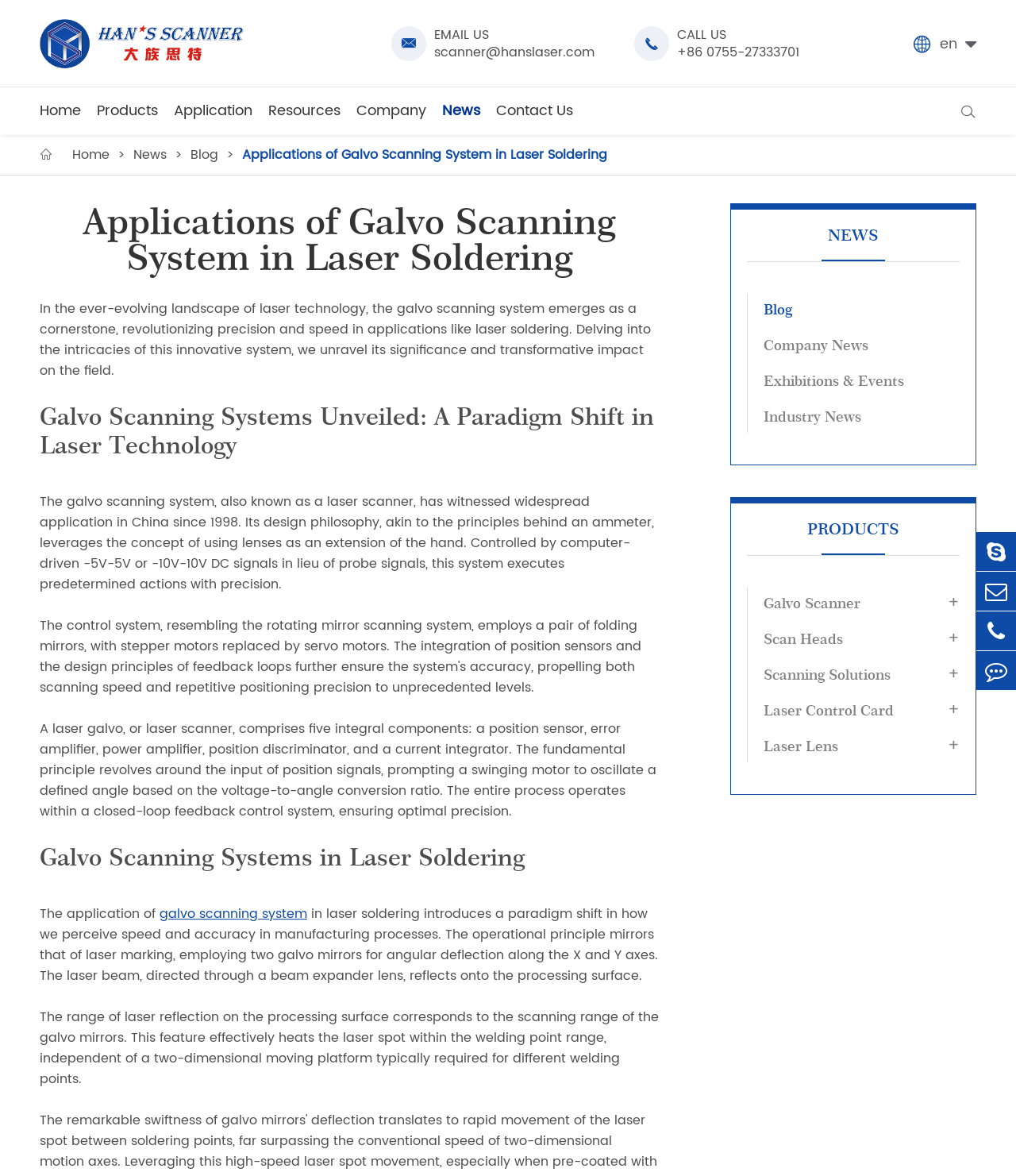Please locate the clickable area by providing the bounding box coordinates to follow this instruction: "Click the 'Contact Us' link".

[0.488, 0.074, 0.564, 0.115]